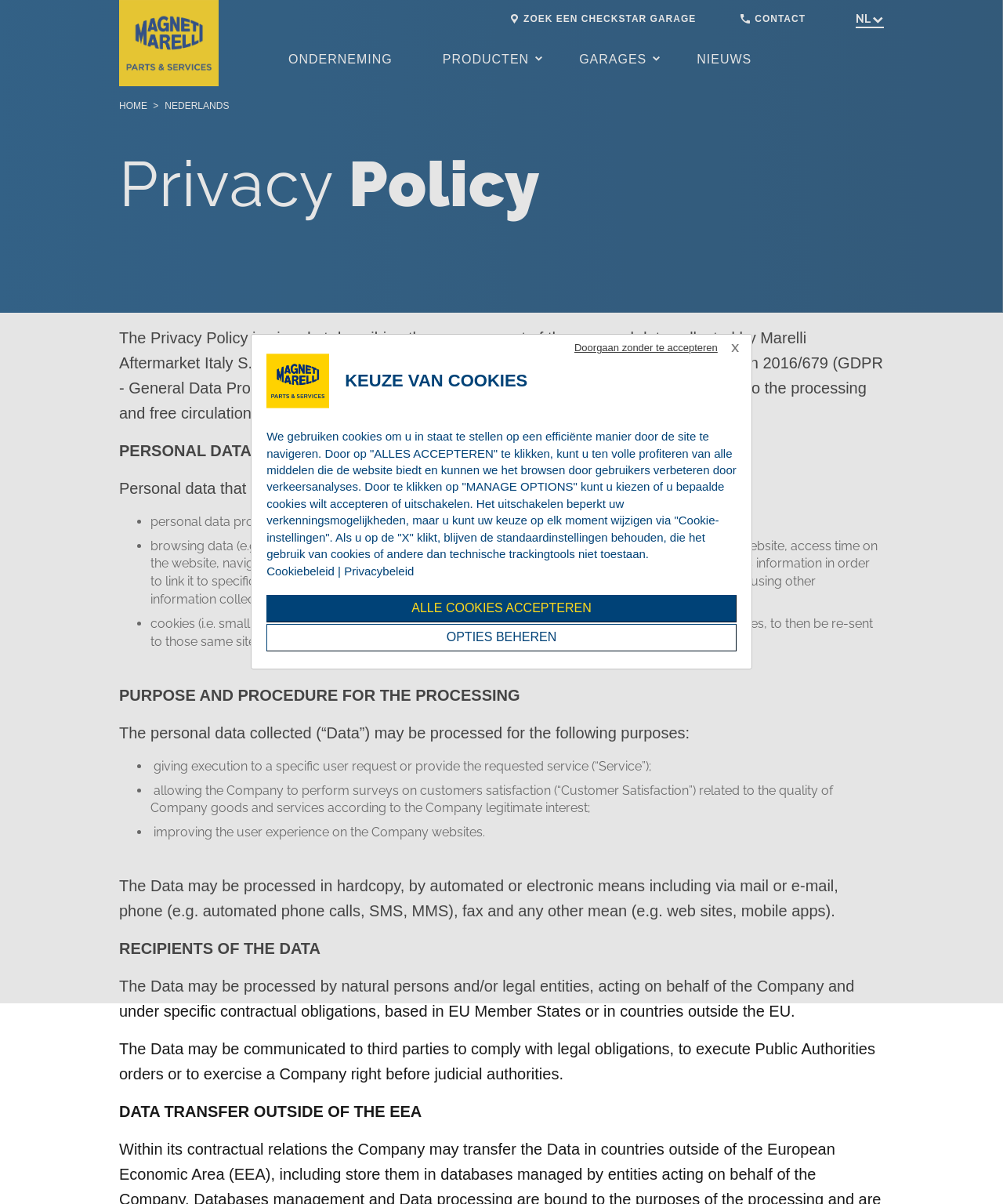What is the purpose of the personal data collected?
Please provide a detailed and thorough answer to the question.

I found the answer by reading the StaticText elements with the content 'PURPOSE AND PROCEDURE FOR THE PROCESSING' and 'The personal data collected (“Data”) may be processed for the following purposes:', which lists the purposes of the data collection, including giving execution to a specific user request, allowing the Company to perform surveys on customers satisfaction, and improving the user experience on the Company websites.